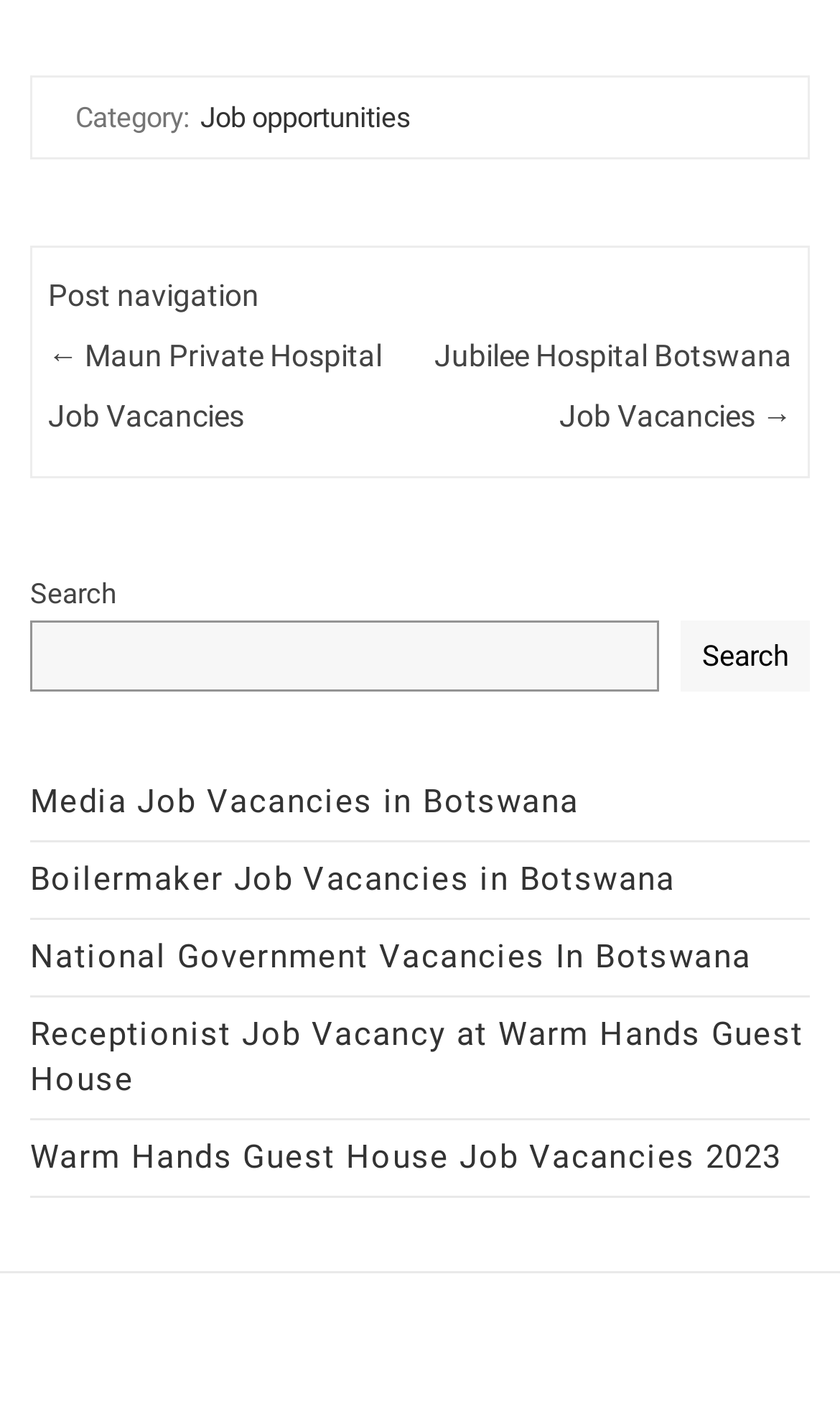Please predict the bounding box coordinates of the element's region where a click is necessary to complete the following instruction: "Click on Job opportunities". The coordinates should be represented by four float numbers between 0 and 1, i.e., [left, top, right, bottom].

[0.233, 0.068, 0.495, 0.097]